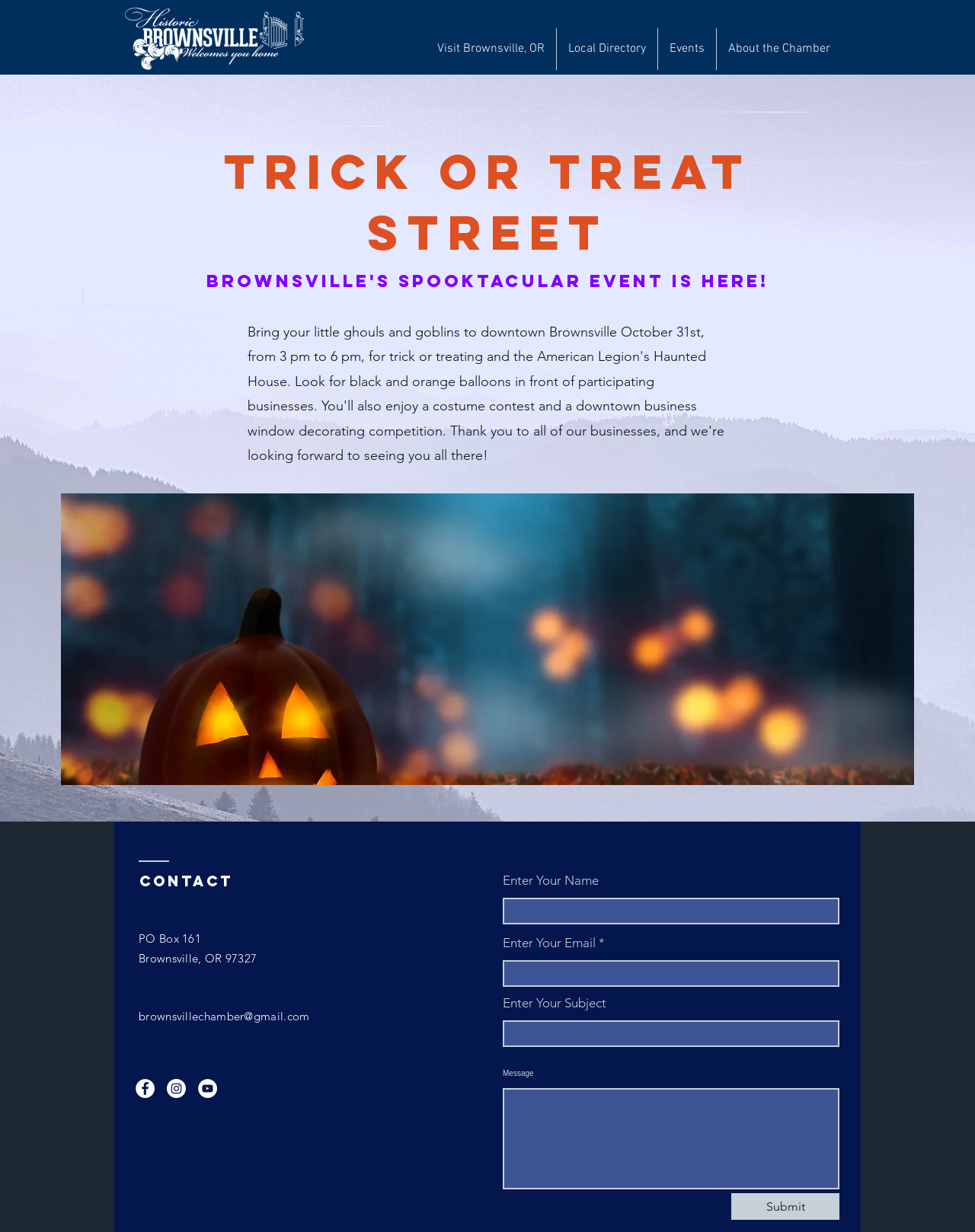Pinpoint the bounding box coordinates for the area that should be clicked to perform the following instruction: "Submit the form".

[0.75, 0.969, 0.861, 0.99]